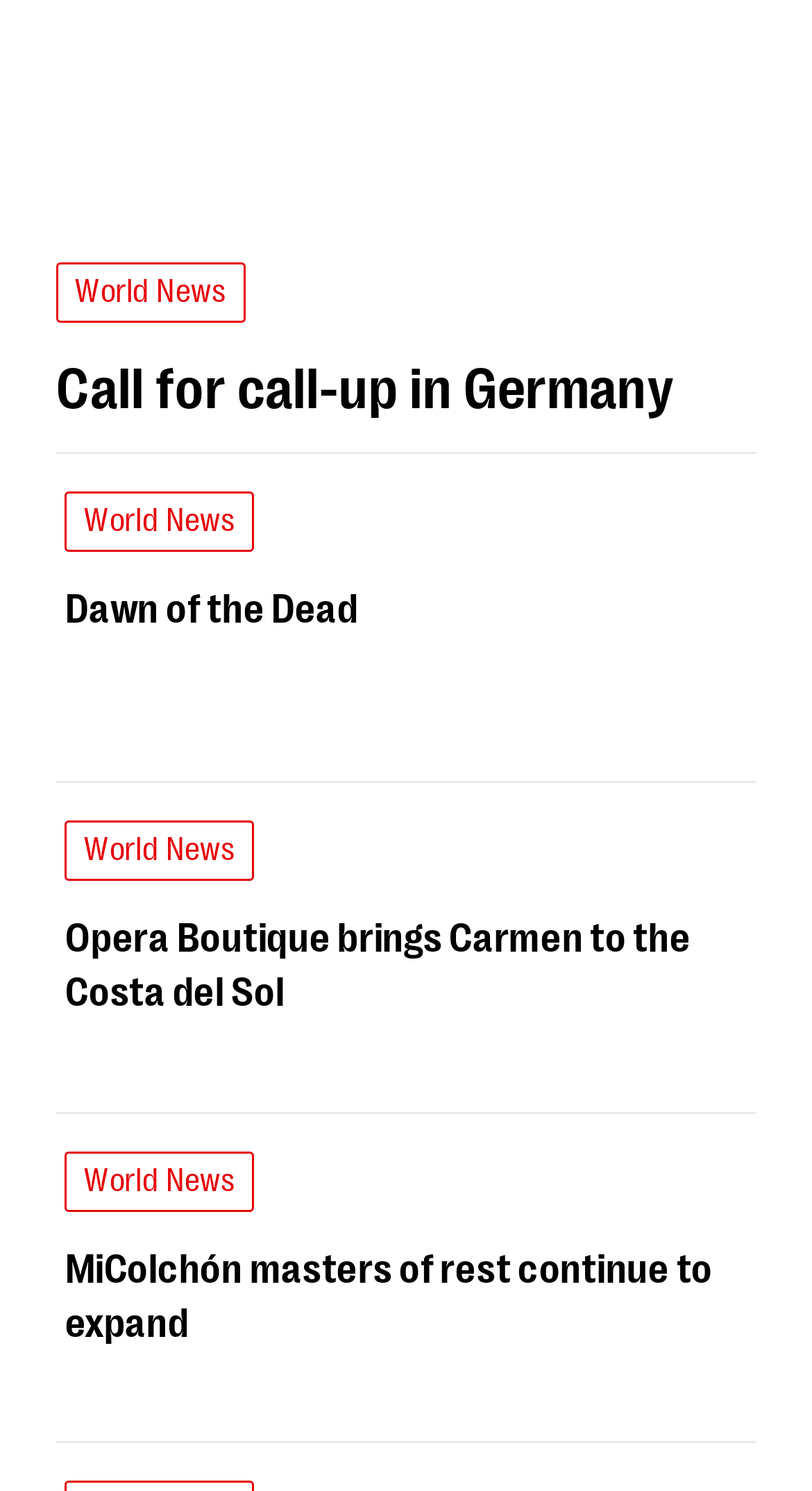Determine the bounding box coordinates of the region to click in order to accomplish the following instruction: "Learn more about Dawn of the Dead". Provide the coordinates as four float numbers between 0 and 1, specifically [left, top, right, bottom].

[0.336, 0.387, 0.697, 0.423]